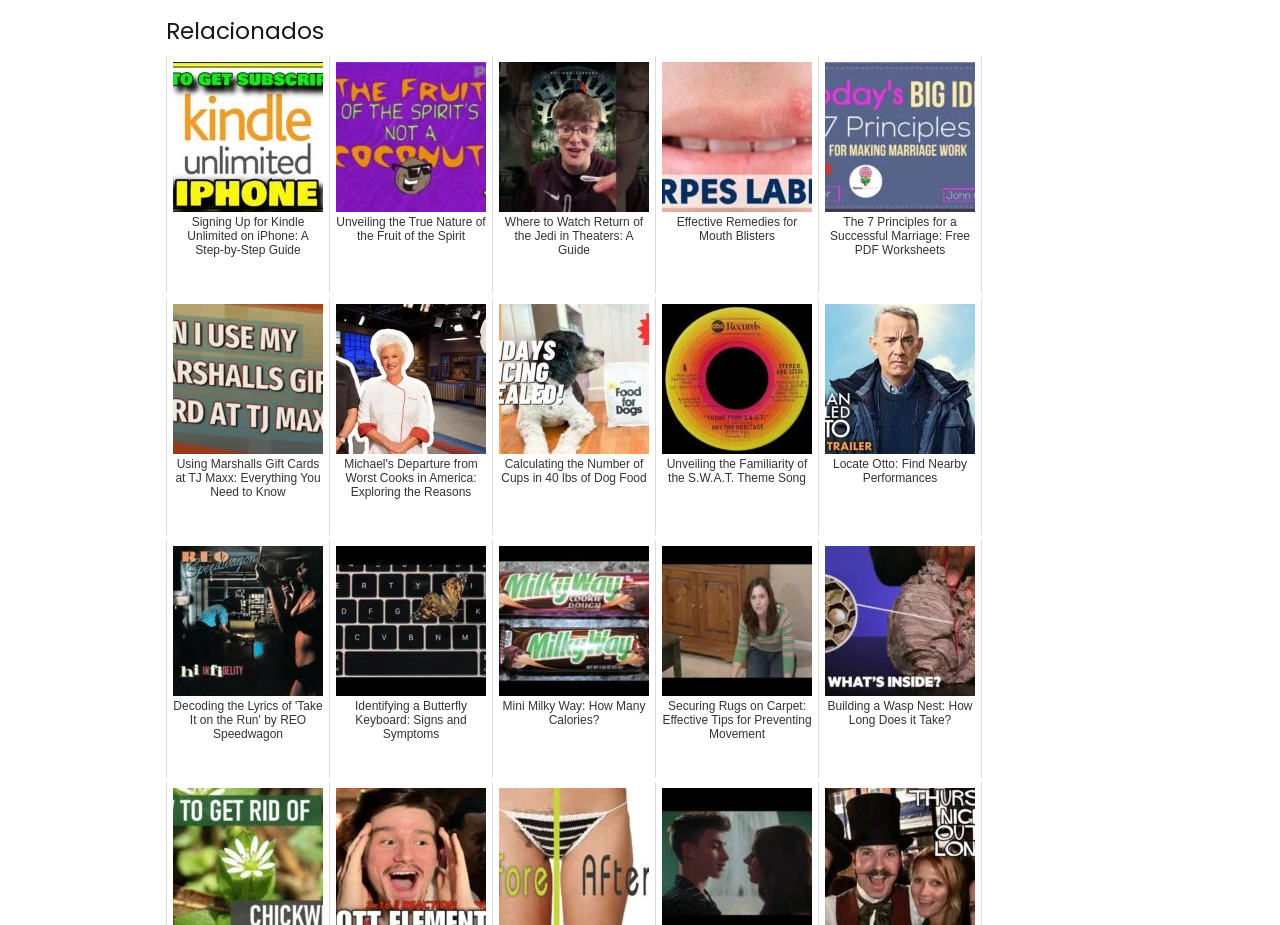Please give the bounding box coordinates of the area that should be clicked to fulfill the following instruction: "Explore the article about Unveiling the True Nature of the Fruit of the Spirit". The coordinates should be in the format of four float numbers from 0 to 1, i.e., [left, top, right, bottom].

[0.257, 0.061, 0.385, 0.317]